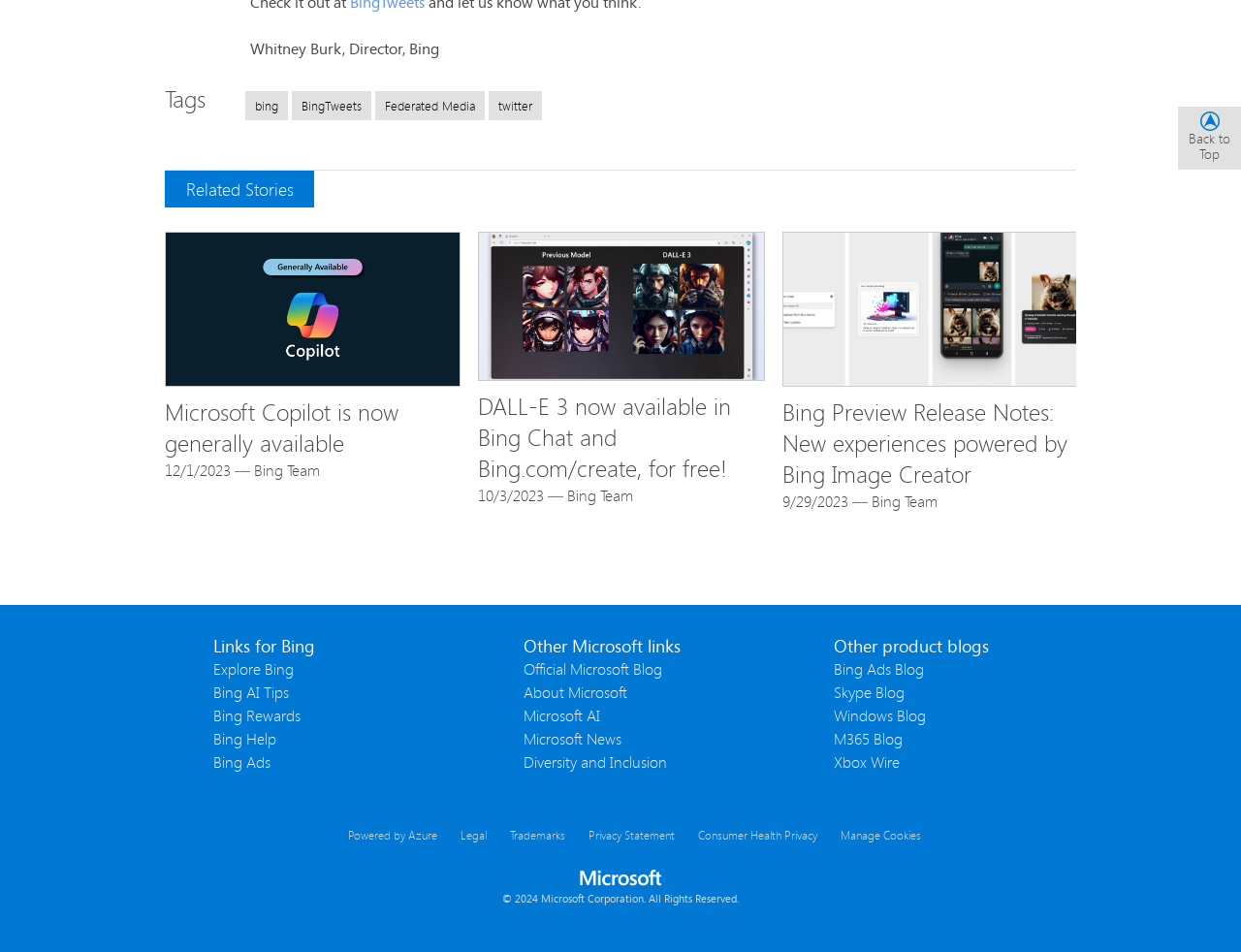Given the element description Bing Ads Blog, identify the bounding box coordinates for the UI element on the webpage screenshot. The format should be (top-left x, top-left y, bottom-right x, bottom-right y), with values between 0 and 1.

[0.672, 0.691, 0.745, 0.713]